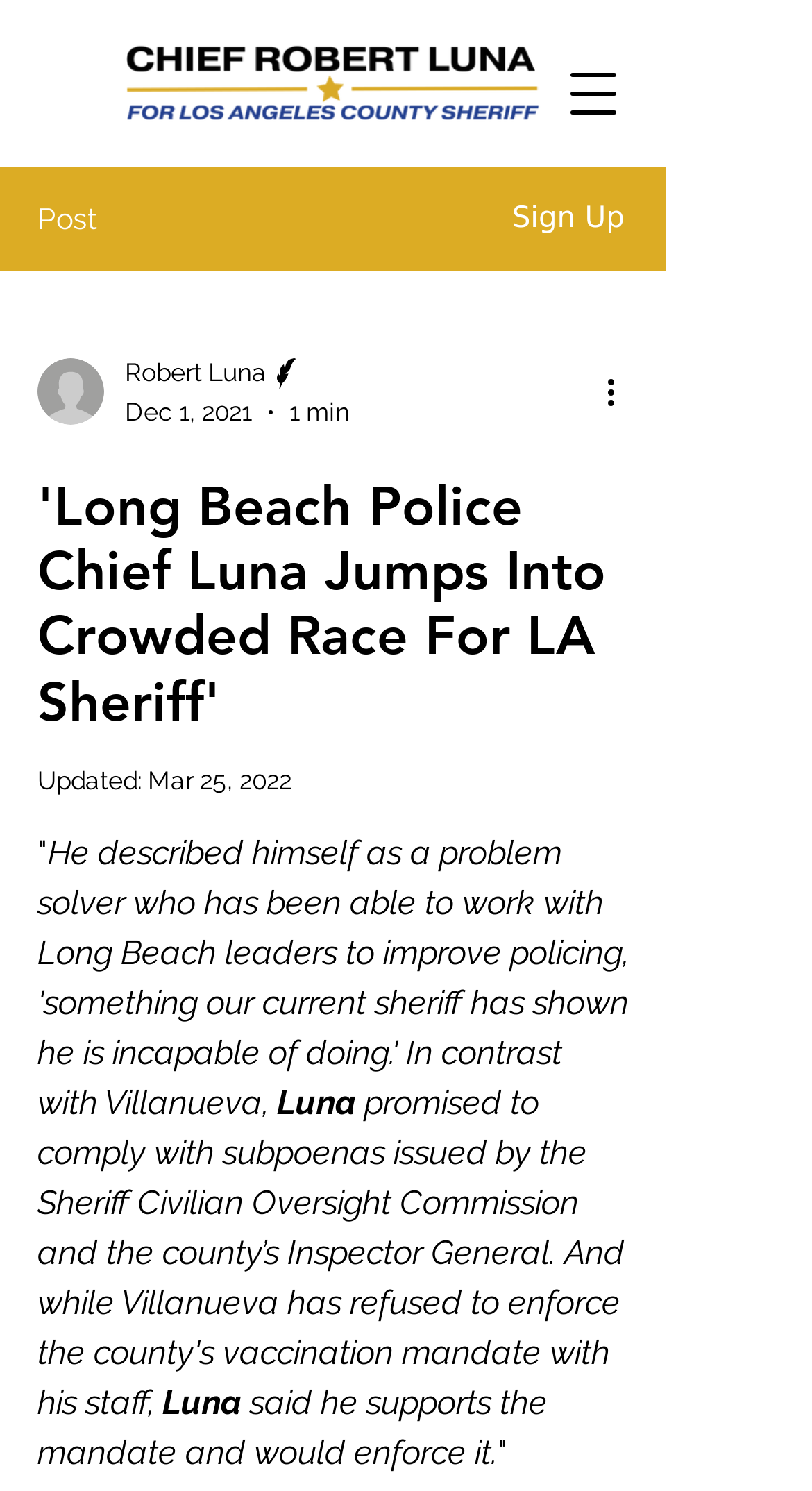Respond to the question below with a concise word or phrase:
What is the position of the writer?

Writer